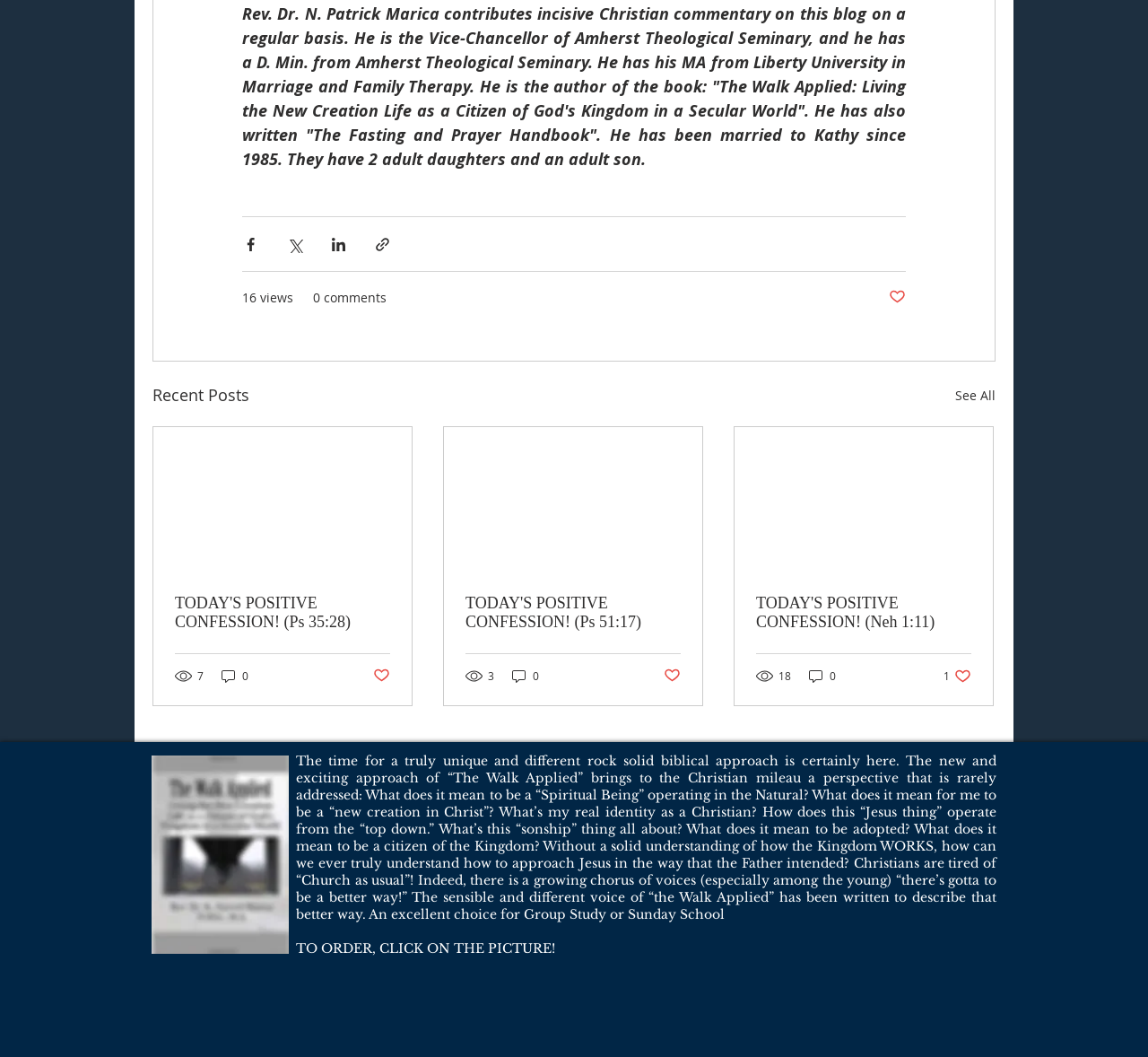Locate the bounding box coordinates of the area that needs to be clicked to fulfill the following instruction: "Share via Facebook". The coordinates should be in the format of four float numbers between 0 and 1, namely [left, top, right, bottom].

[0.211, 0.223, 0.226, 0.239]